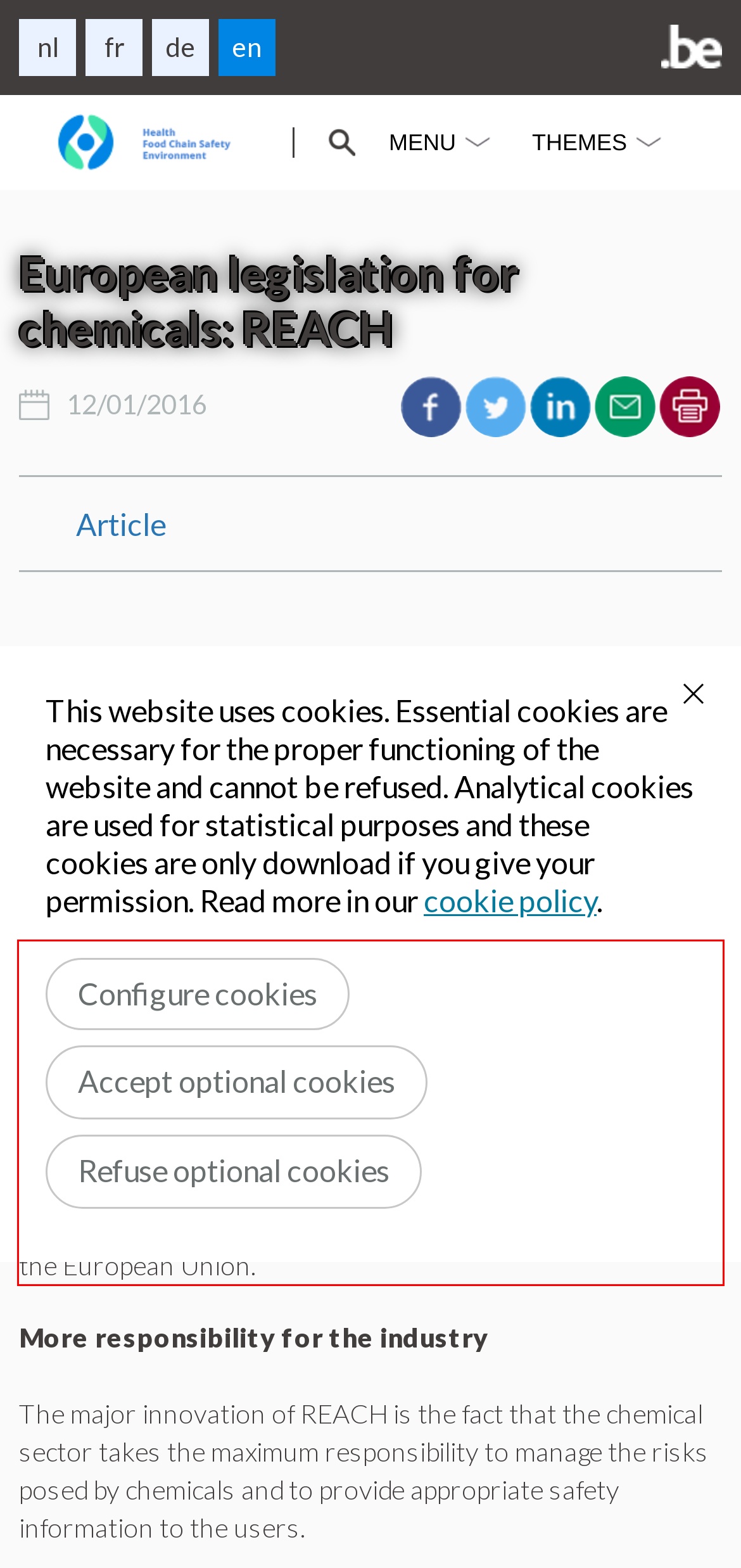Given a screenshot of a webpage with a red bounding box, extract the text content from the UI element inside the red bounding box.

The aim of REACH: - improving the protection of health and the environment against the risks of chemicals; - strengthening the competitiveness of the European chemical sector, which is a very important sector in the European economy; - promoting alternative methods; - the free circulation of substances on the internal market of the European Union.